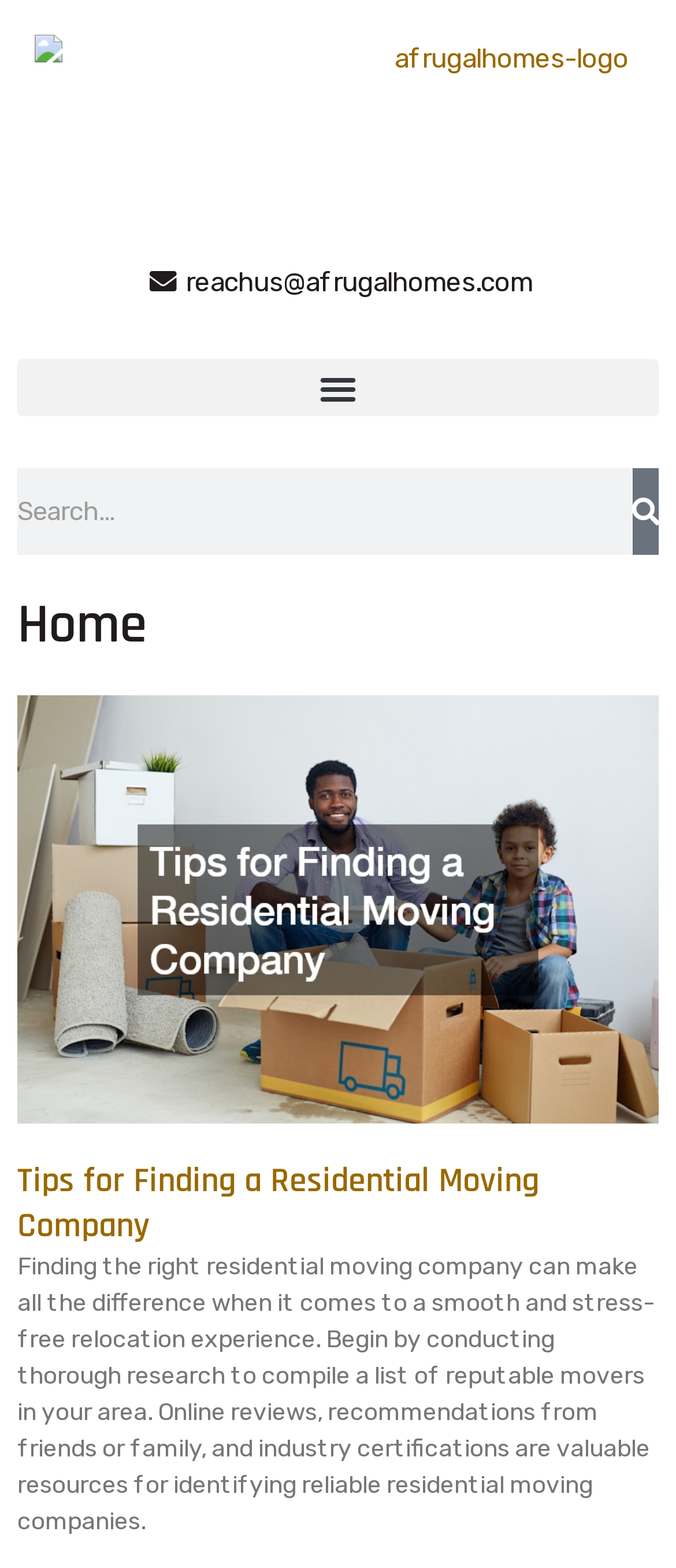Please locate the UI element described by "parent_node: Search name="s" placeholder="Search..."" and provide its bounding box coordinates.

[0.026, 0.299, 0.935, 0.354]